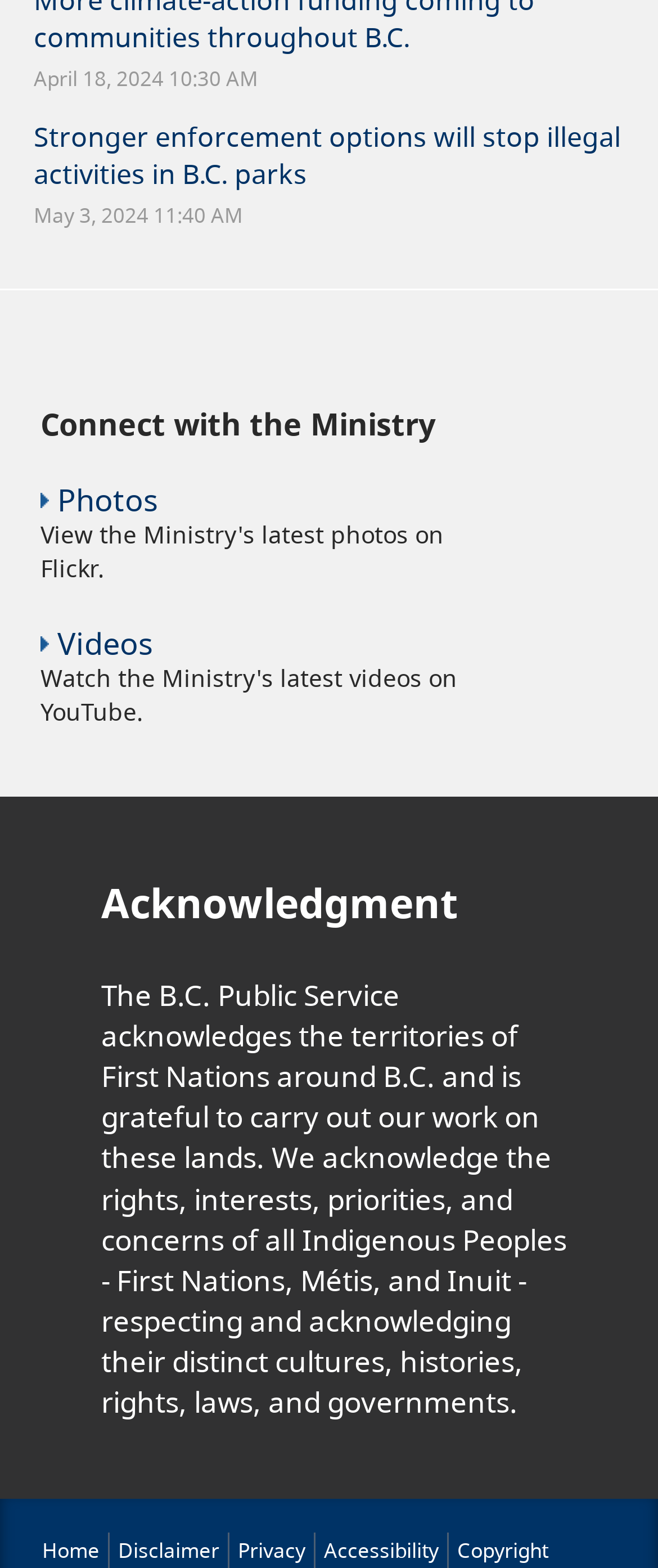Please find the bounding box coordinates of the element that must be clicked to perform the given instruction: "View photos". The coordinates should be four float numbers from 0 to 1, i.e., [left, top, right, bottom].

[0.087, 0.306, 0.241, 0.331]